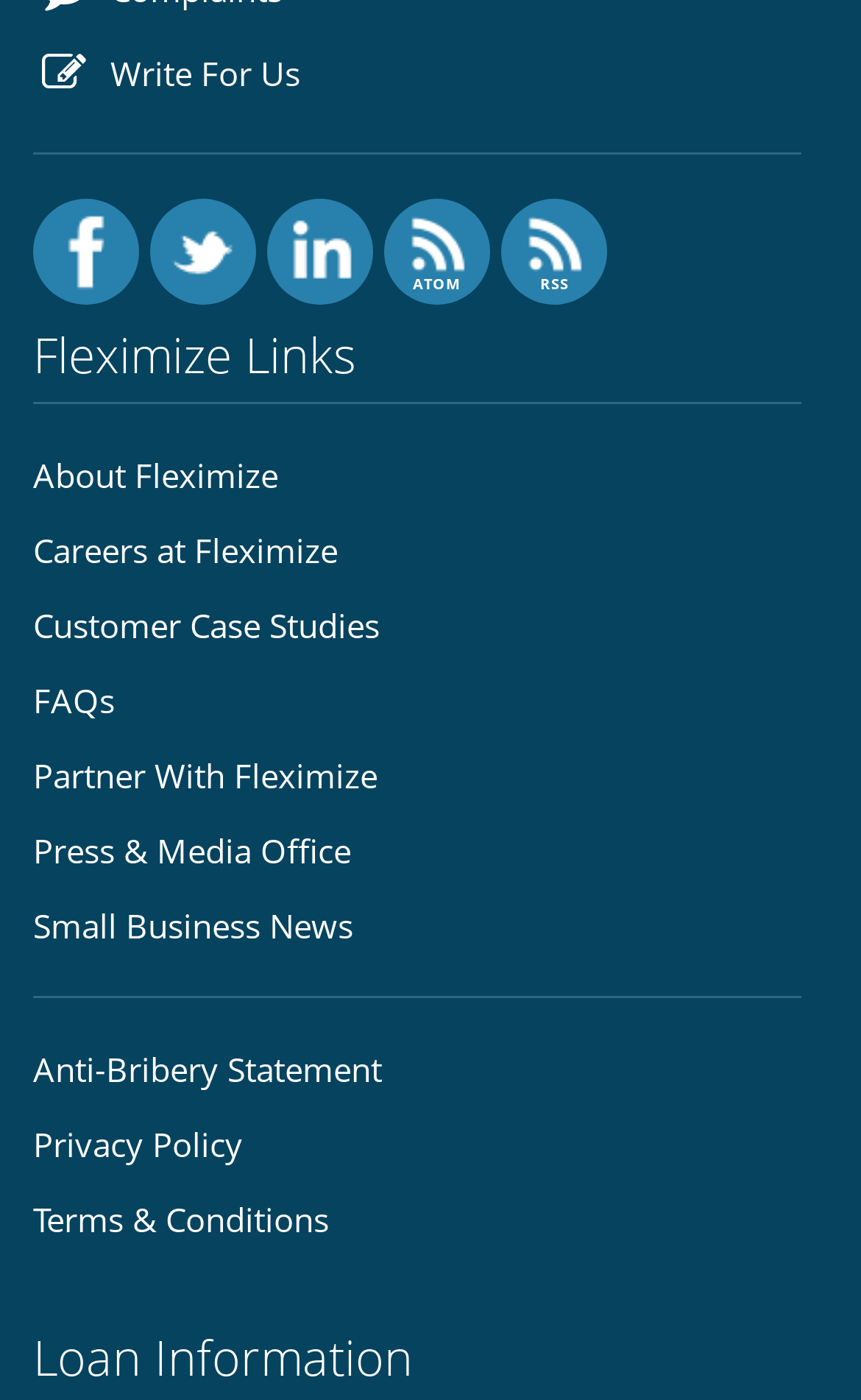What is the link above 'Customer Case Studies'?
Answer with a single word or phrase, using the screenshot for reference.

Careers at Fleximize